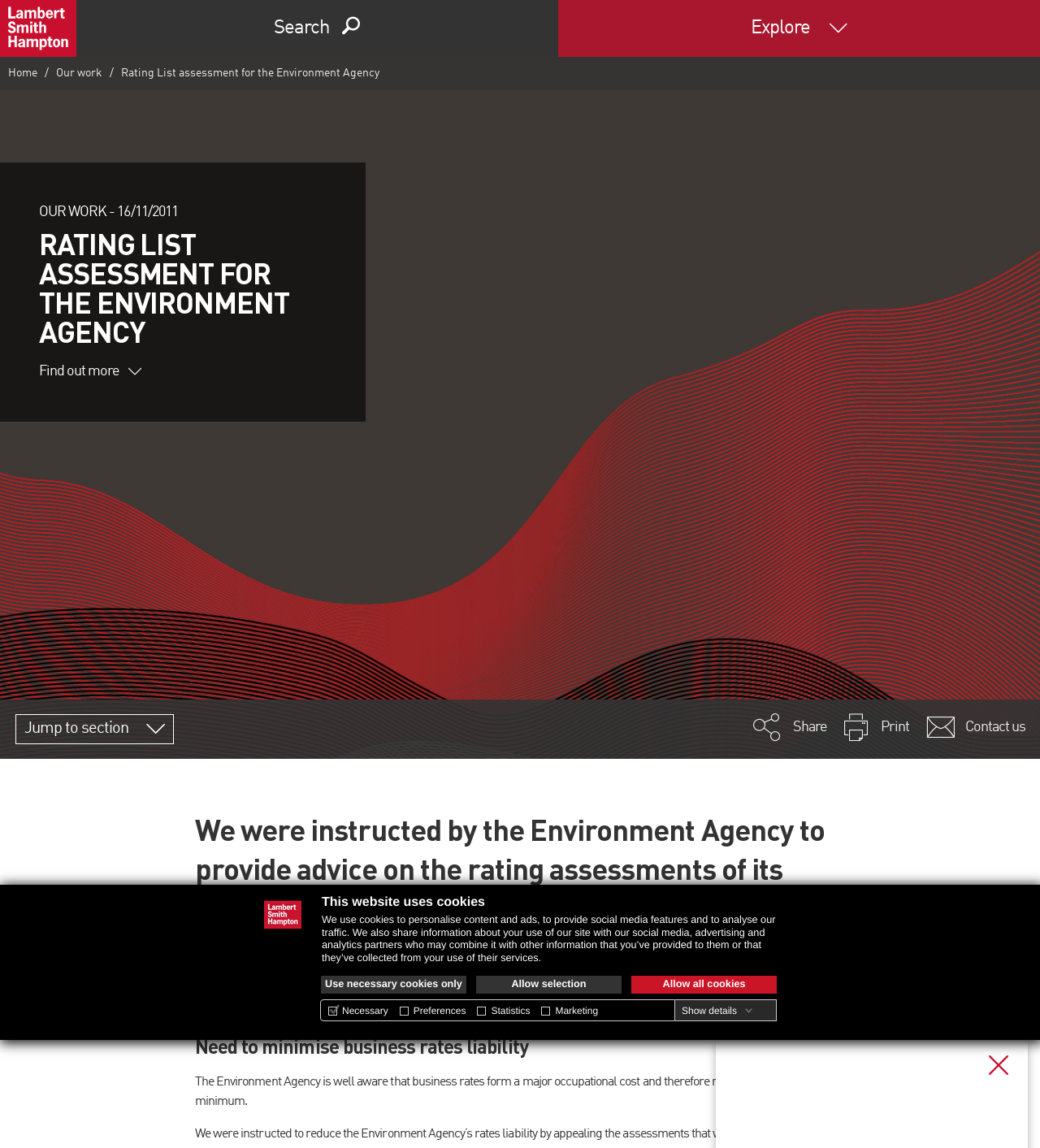What is the name of the agency that instructed Lambert Smith Hampton?
Please give a detailed and elaborate explanation in response to the question.

The answer can be found in the heading 'RATING LIST ASSESSMENT FOR THE ENVIRONMENT AGENCY' and also in the text 'We were instructed by the Environment Agency to provide advice on the rating assessments of its property portfolio for the 2005 Rating List, having represented them for the last four Rating Lists.'